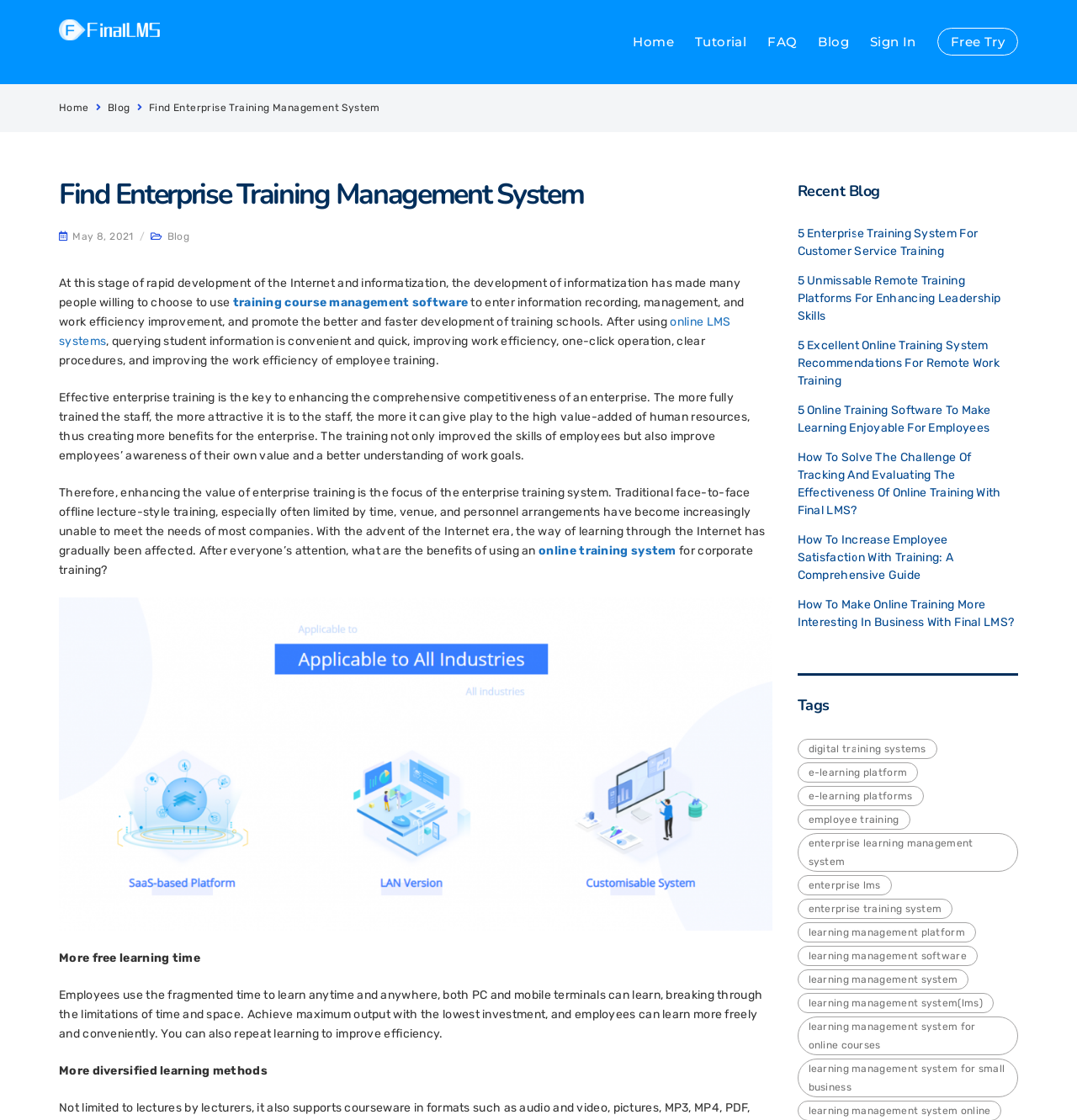Please locate the bounding box coordinates of the element that should be clicked to complete the given instruction: "Sign in to the system".

[0.808, 0.03, 0.851, 0.044]